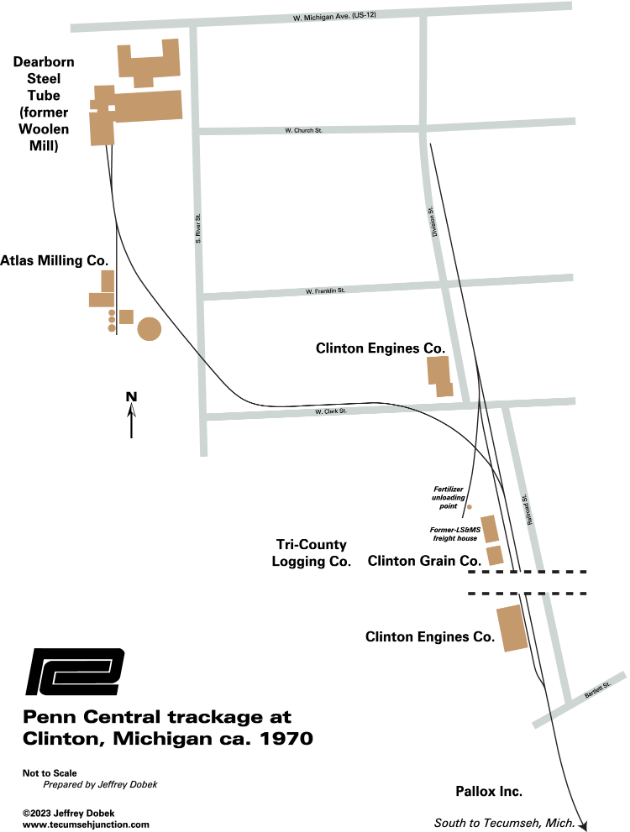What is the orientation marked by 'N' on the map?
Based on the image, give a concise answer in the form of a single word or short phrase.

Northern